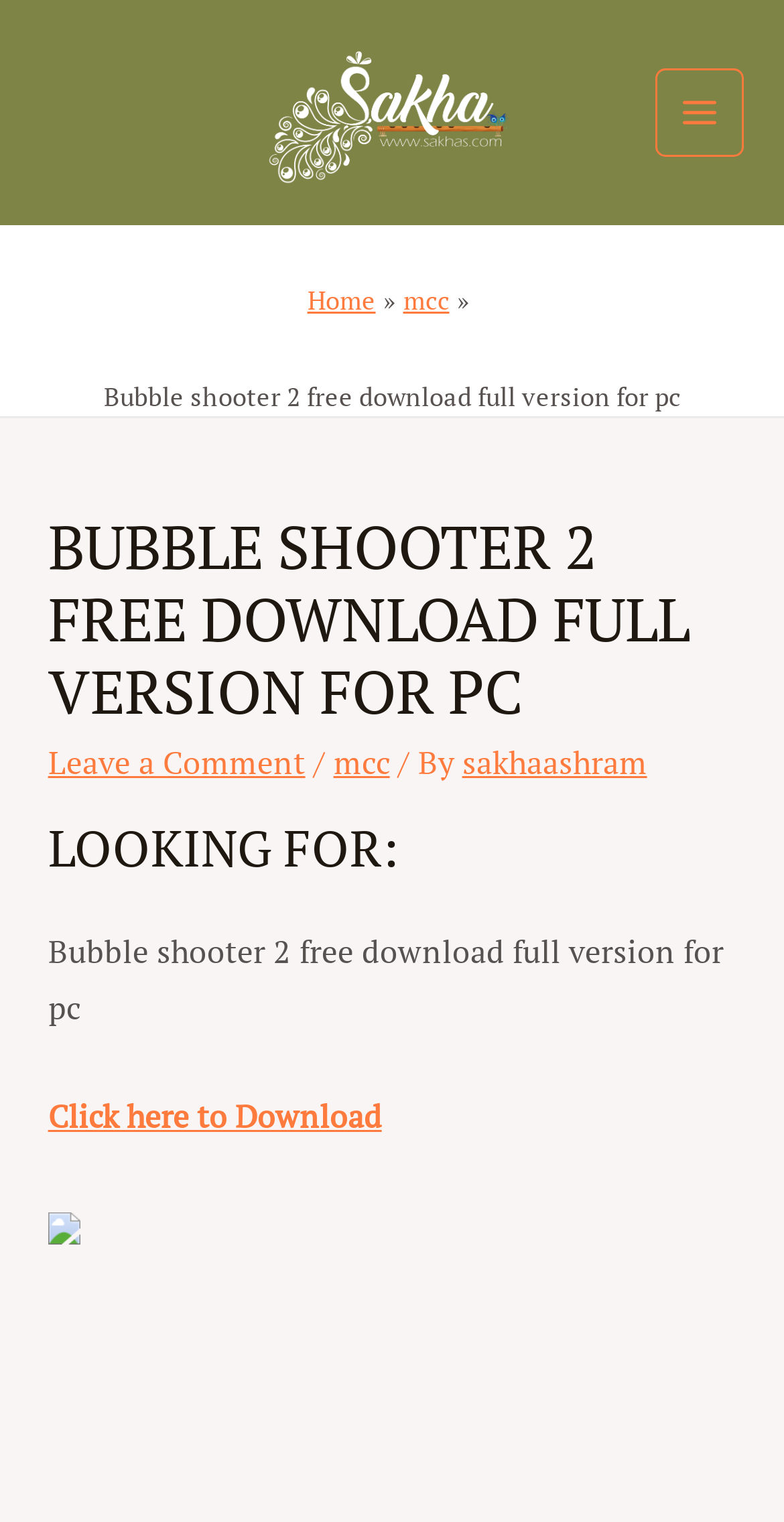Identify the bounding box coordinates of the area that should be clicked in order to complete the given instruction: "Download Bubble Shooter 2". The bounding box coordinates should be four float numbers between 0 and 1, i.e., [left, top, right, bottom].

[0.061, 0.72, 0.487, 0.746]